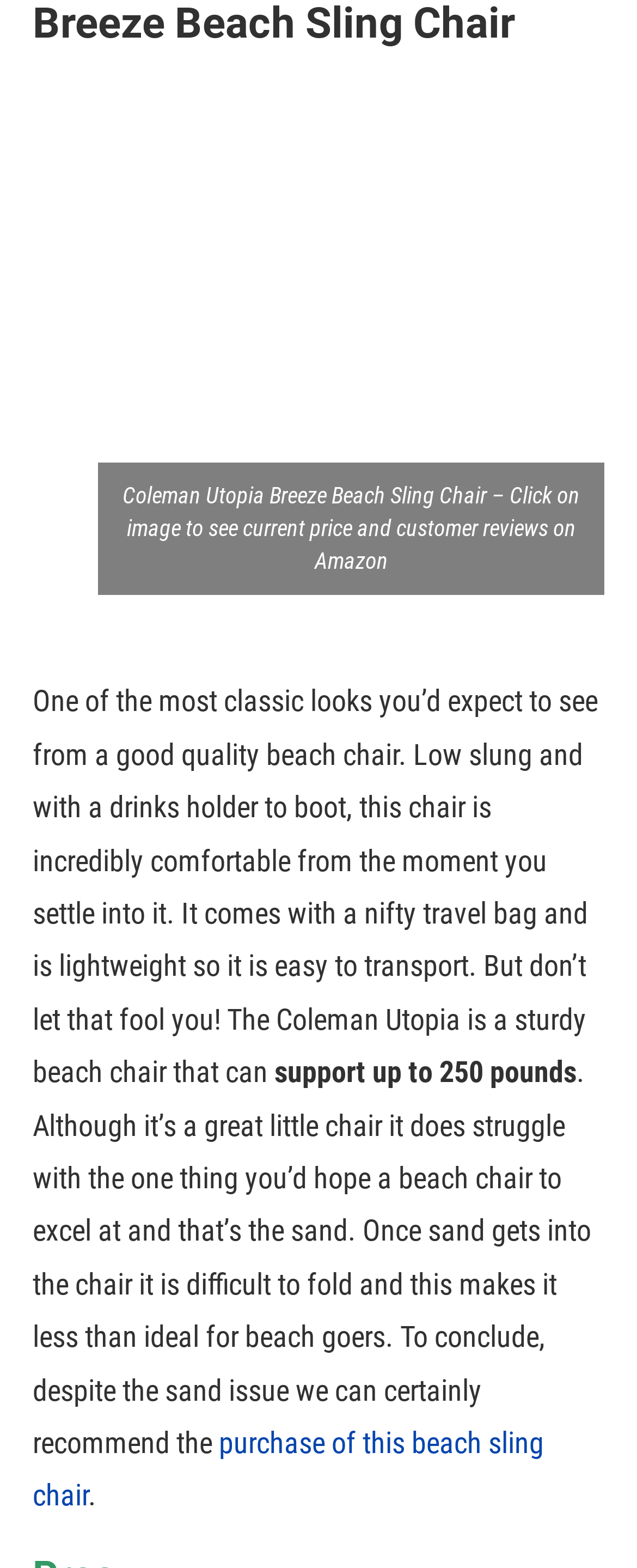What is a potential issue with the Coleman Utopia?
From the screenshot, provide a brief answer in one word or phrase.

Sand gets into the chair